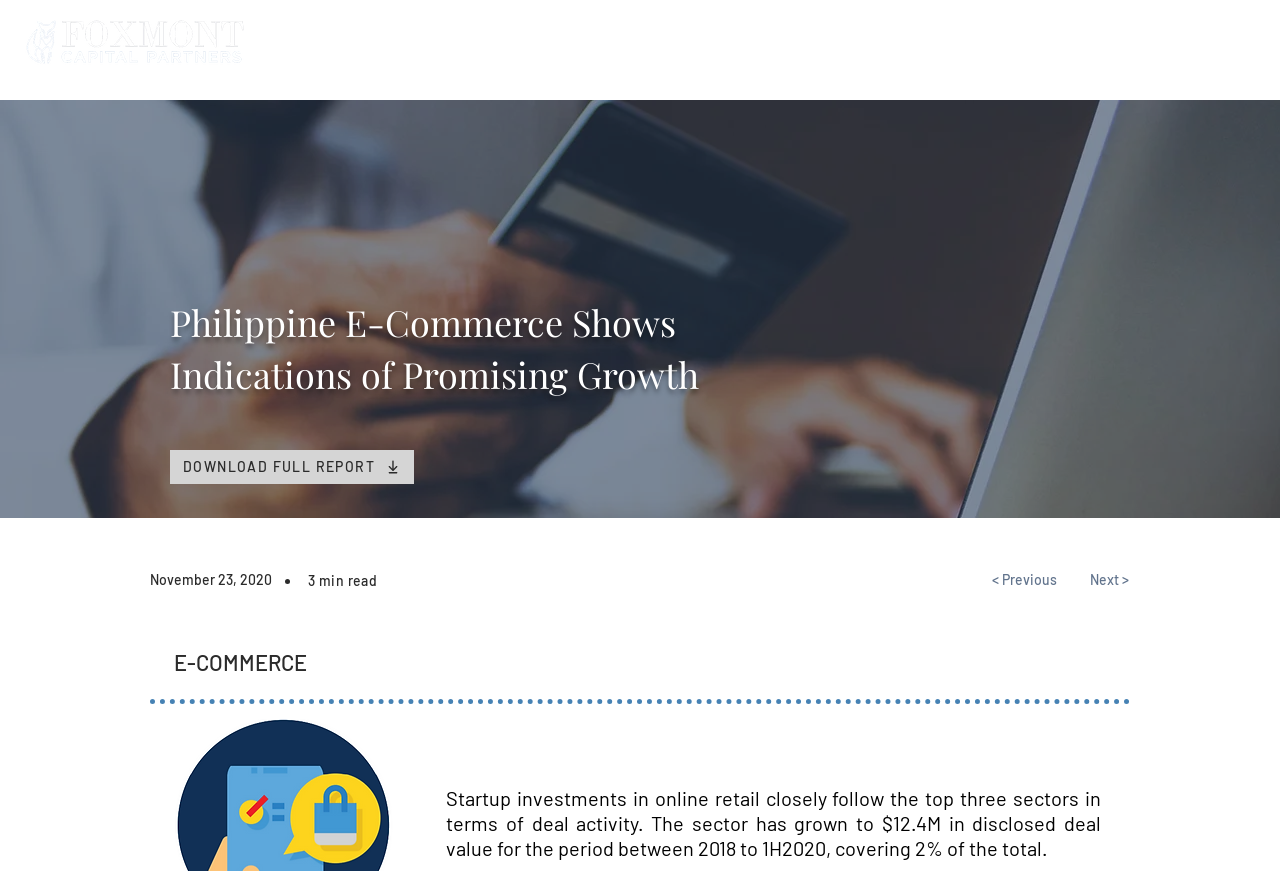Respond to the following question with a brief word or phrase:
What is the date of the article?

November 23, 2020